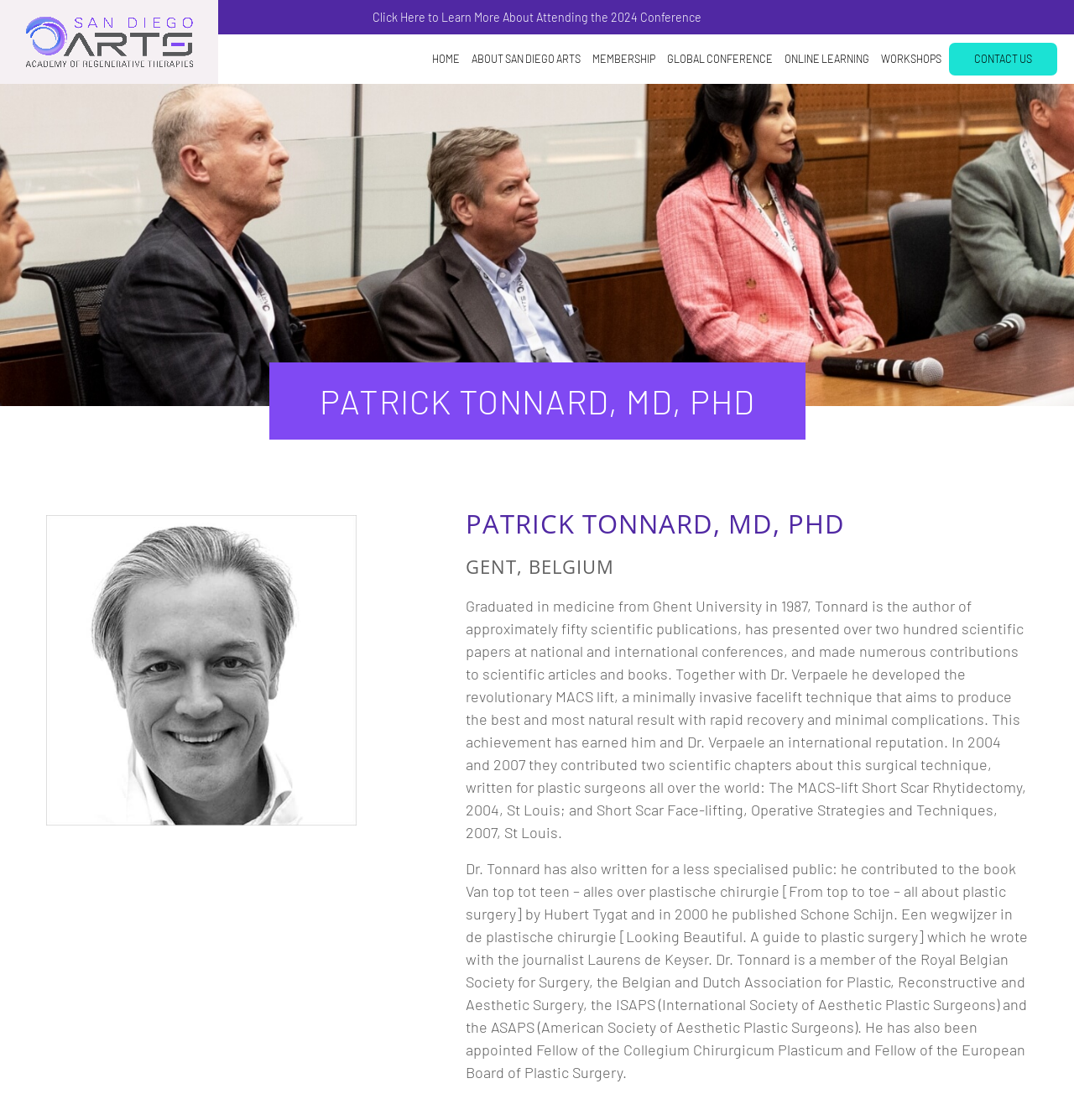Create a detailed narrative of the webpage’s visual and textual elements.

The webpage is about Dr. Patrick Tonnard, a renowned plastic surgeon. At the top of the page, there is a menu with six items: Home, About San Diego Arts, Membership, Global Conference, Online Learning, and Workshops. To the right of the menu, there is a link to learn more about attending the 2024 conference.

Below the menu, there is a heading with Dr. Tonnard's name and title, followed by another heading with his location, Gent, Belgium. To the left of these headings, there is an image of Dr. Tonnard.

The main content of the page is a biographical text about Dr. Tonnard, describing his education, achievements, and publications. The text is divided into two paragraphs, with the first one discussing his medical background and the development of the MACS lift, a minimally invasive facelift technique. The second paragraph mentions his writings for both specialized and general audiences, as well as his memberships in various medical societies.

At the very top of the page, there is a link to The San Diego Academy of Regenerative Therapies (SDARTS), which is likely the organization hosting Dr. Tonnard's profile.